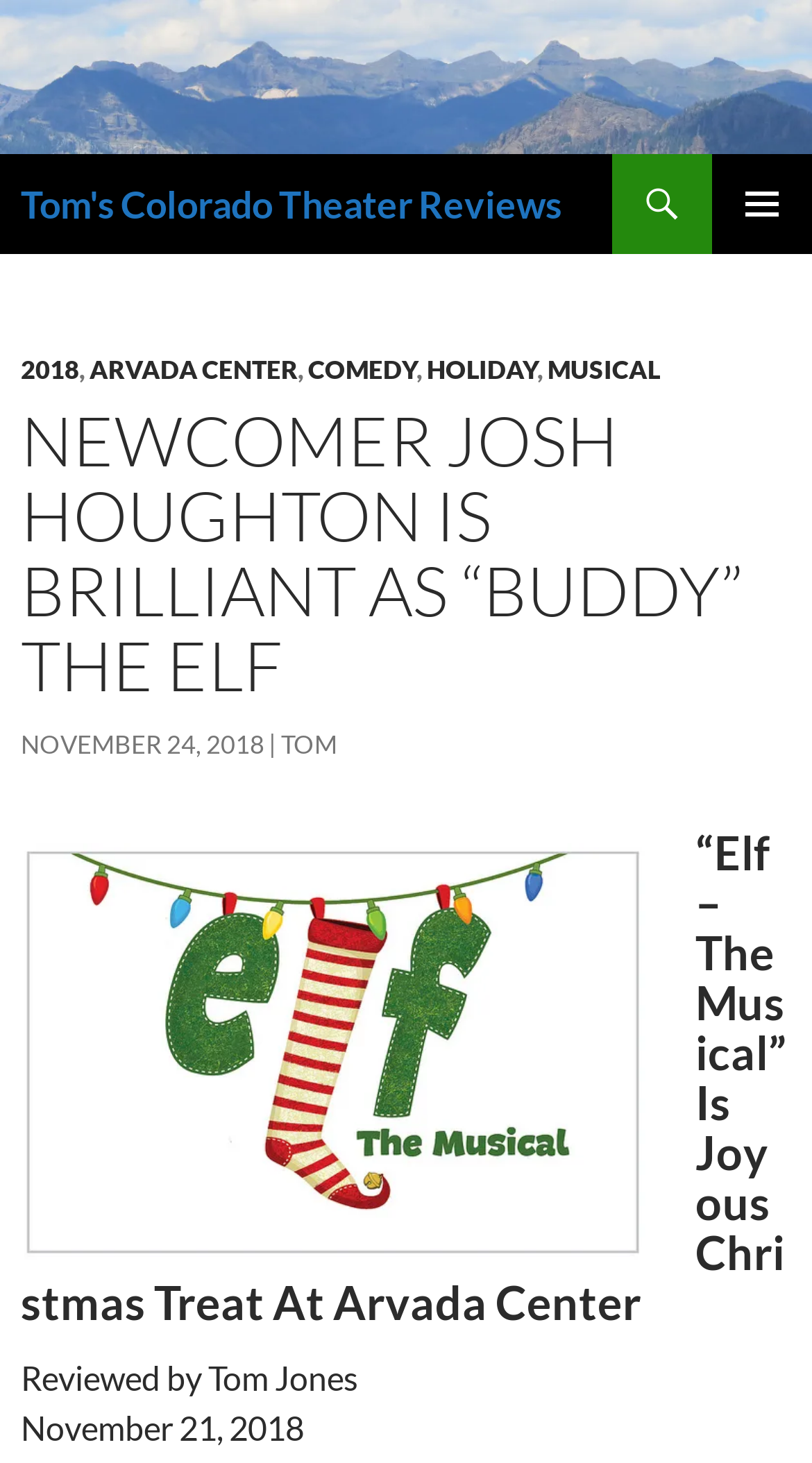Who is the reviewer?
Please provide a single word or phrase as the answer based on the screenshot.

Tom Jones